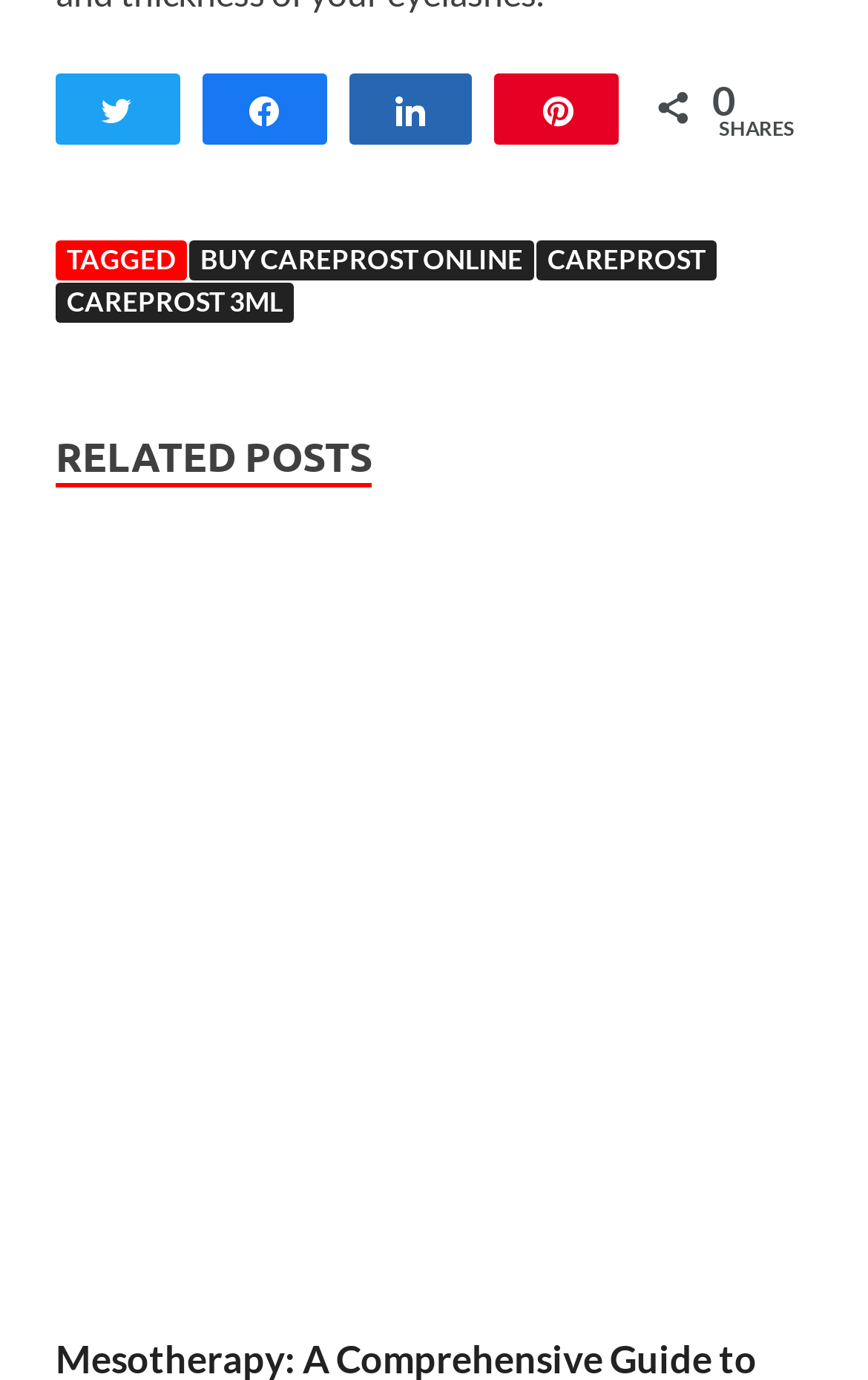How many links are present in the footer section?
Respond to the question with a single word or phrase according to the image.

3